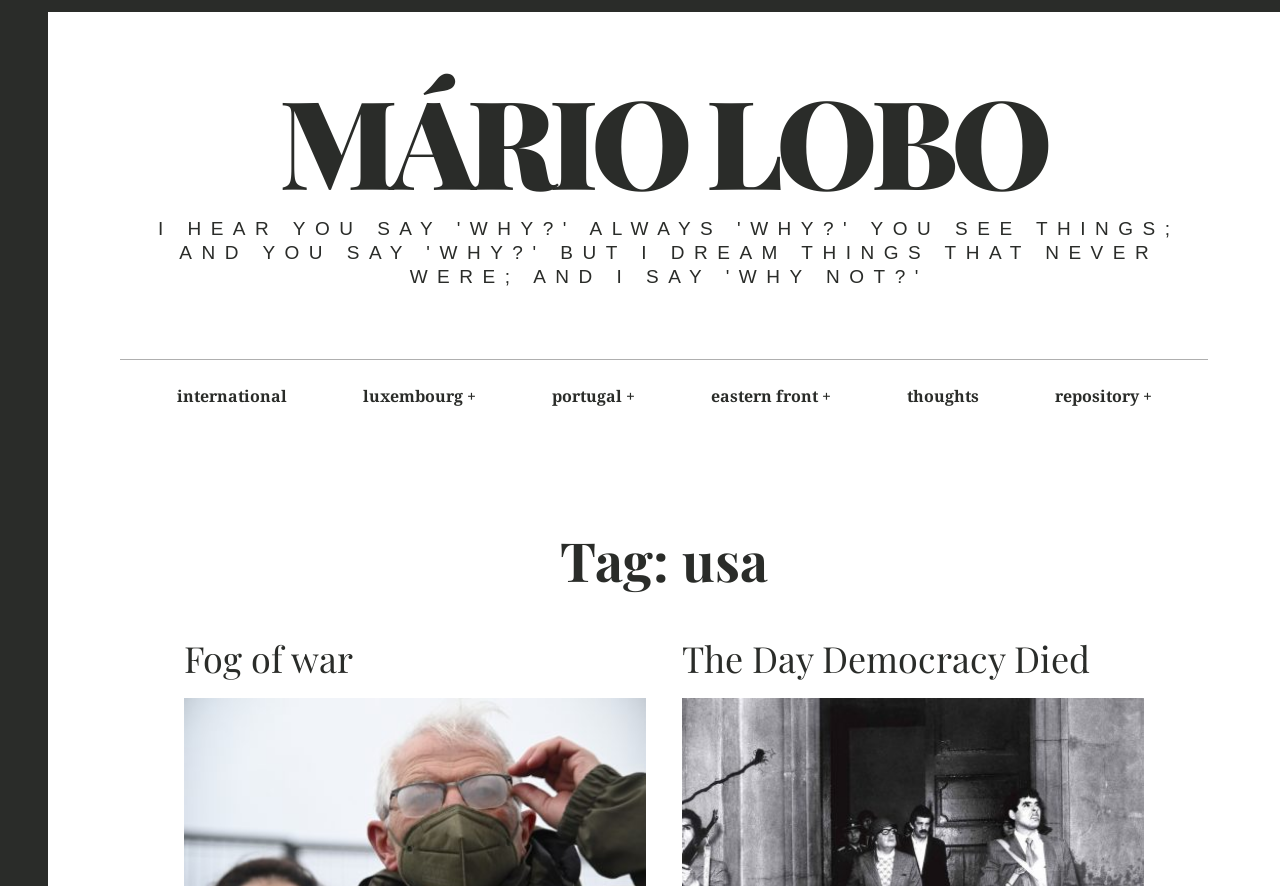Identify the coordinates of the bounding box for the element described below: "eastern front". Return the coordinates as four float numbers between 0 and 1: [left, top, right, bottom].

[0.527, 0.406, 0.667, 0.489]